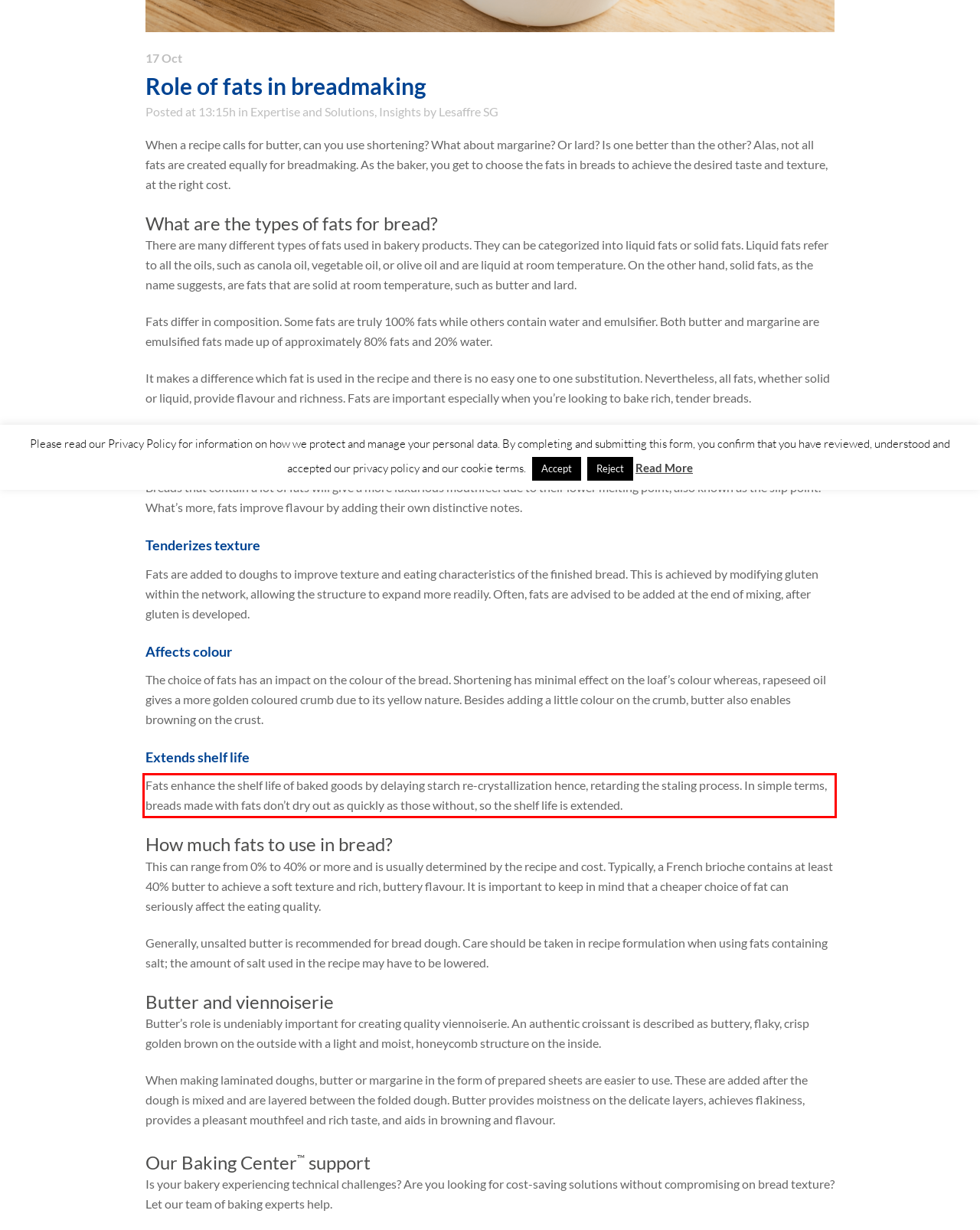With the provided screenshot of a webpage, locate the red bounding box and perform OCR to extract the text content inside it.

Fats enhance the shelf life of baked goods by delaying starch re-crystallization hence, retarding the staling process. In simple terms, breads made with fats don’t dry out as quickly as those without, so the shelf life is extended.